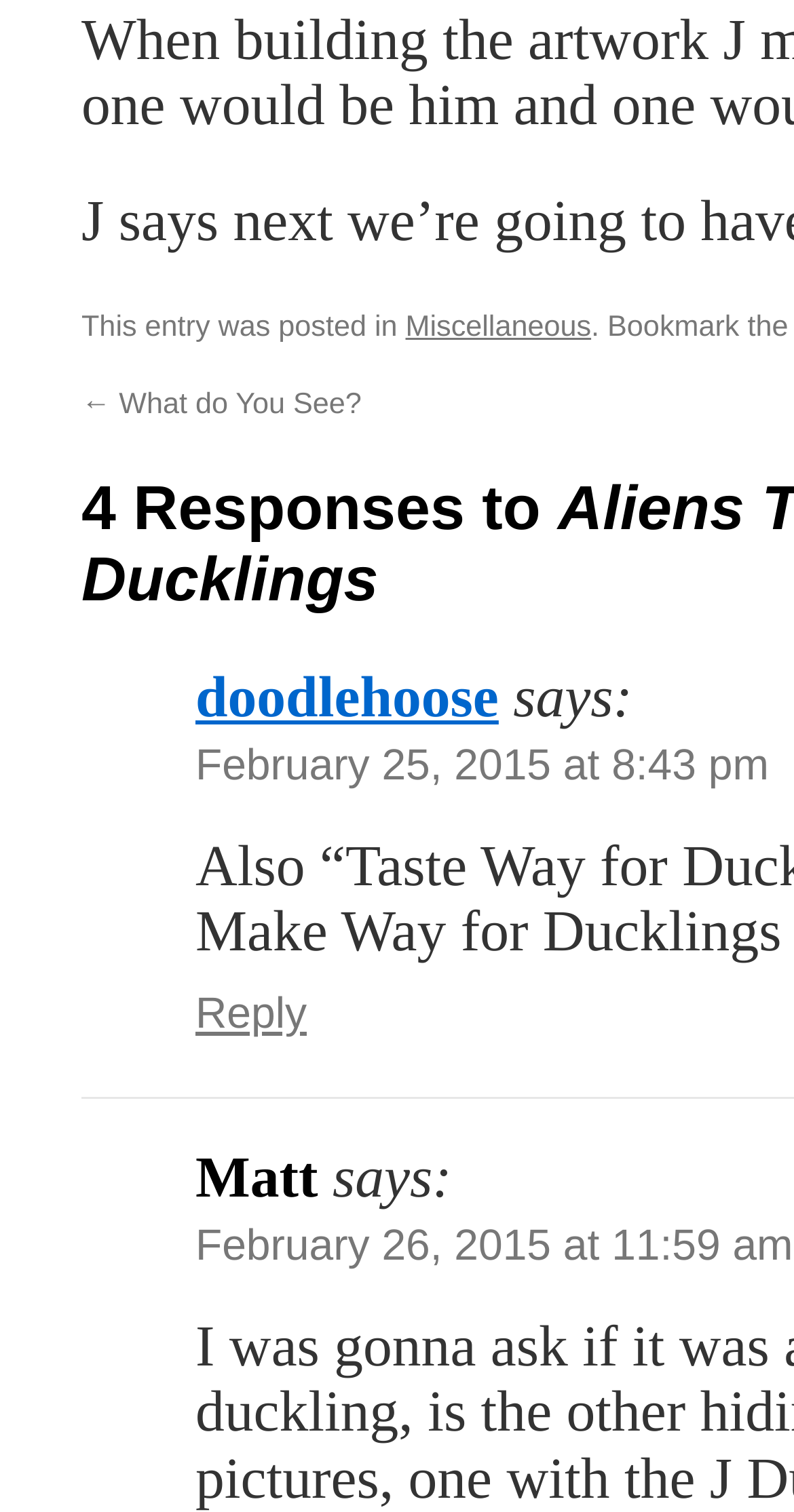Utilize the details in the image to thoroughly answer the following question: What is the category of the post?

I looked for a category or tag related to the post and found the link 'Miscellaneous' which suggests that the post belongs to this category.